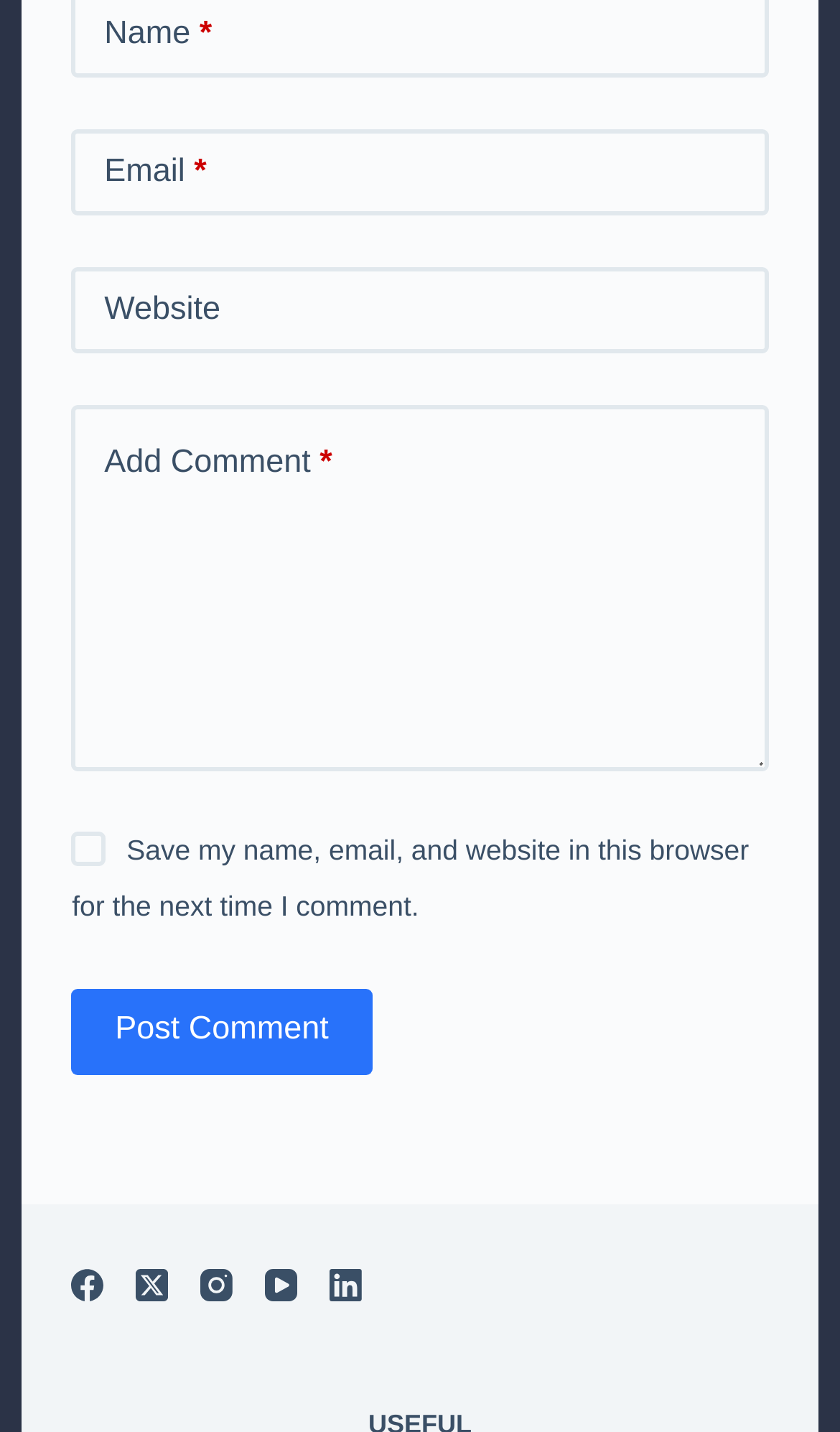Using the description "parent_node: Tourism: Seeing Saskatchewan", predict the bounding box of the relevant HTML element.

None